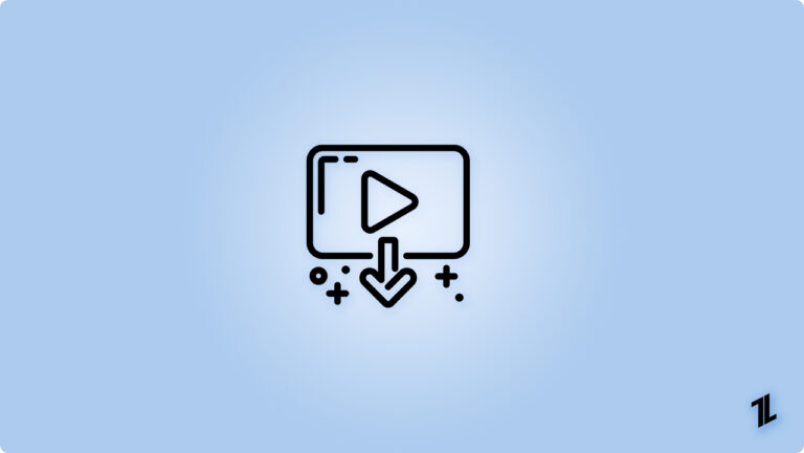What color is the background of the icon?
From the screenshot, supply a one-word or short-phrase answer.

Soft blue